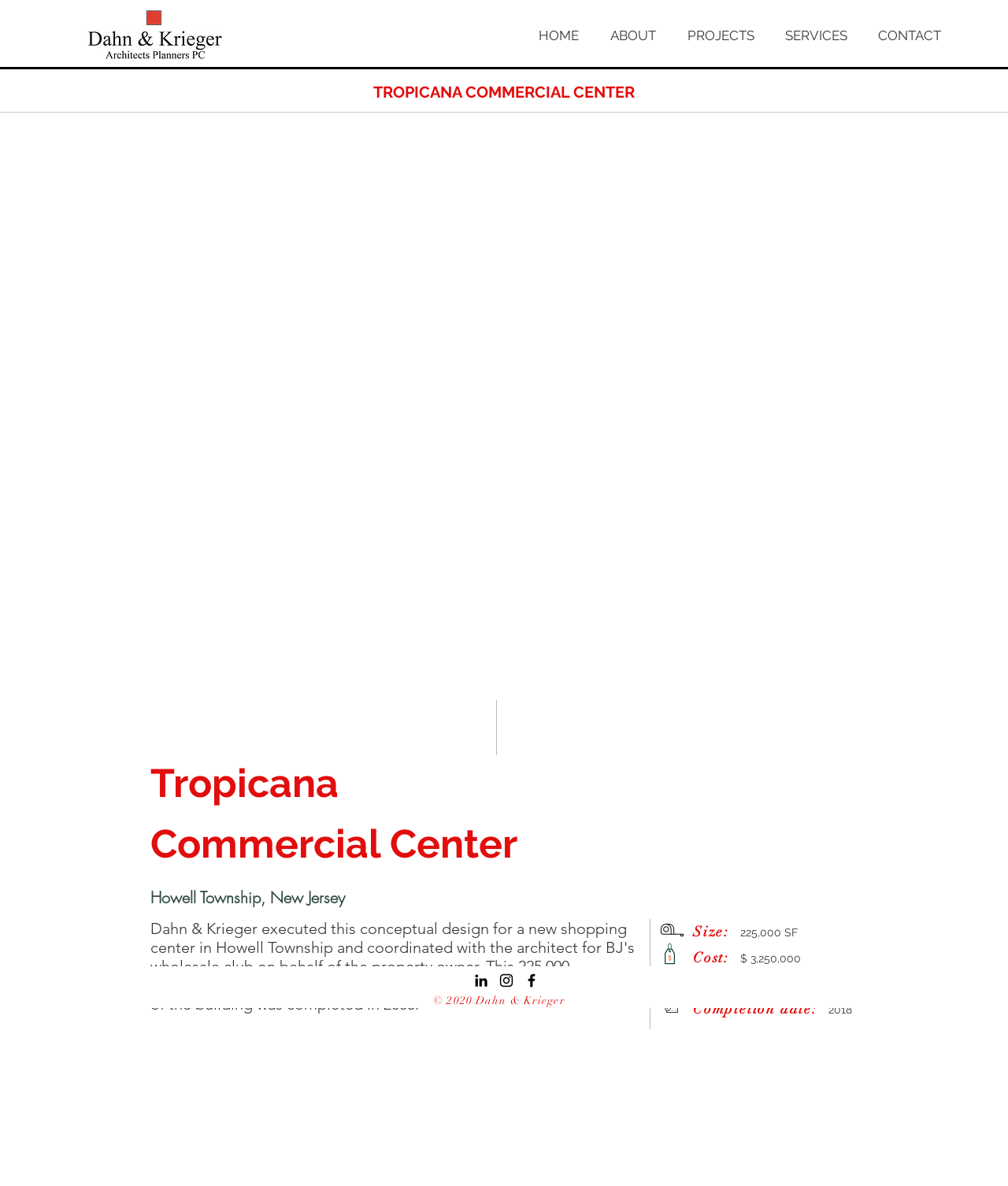Identify the bounding box coordinates for the region of the element that should be clicked to carry out the instruction: "Click the HOME link". The bounding box coordinates should be four float numbers between 0 and 1, i.e., [left, top, right, bottom].

[0.515, 0.013, 0.586, 0.046]